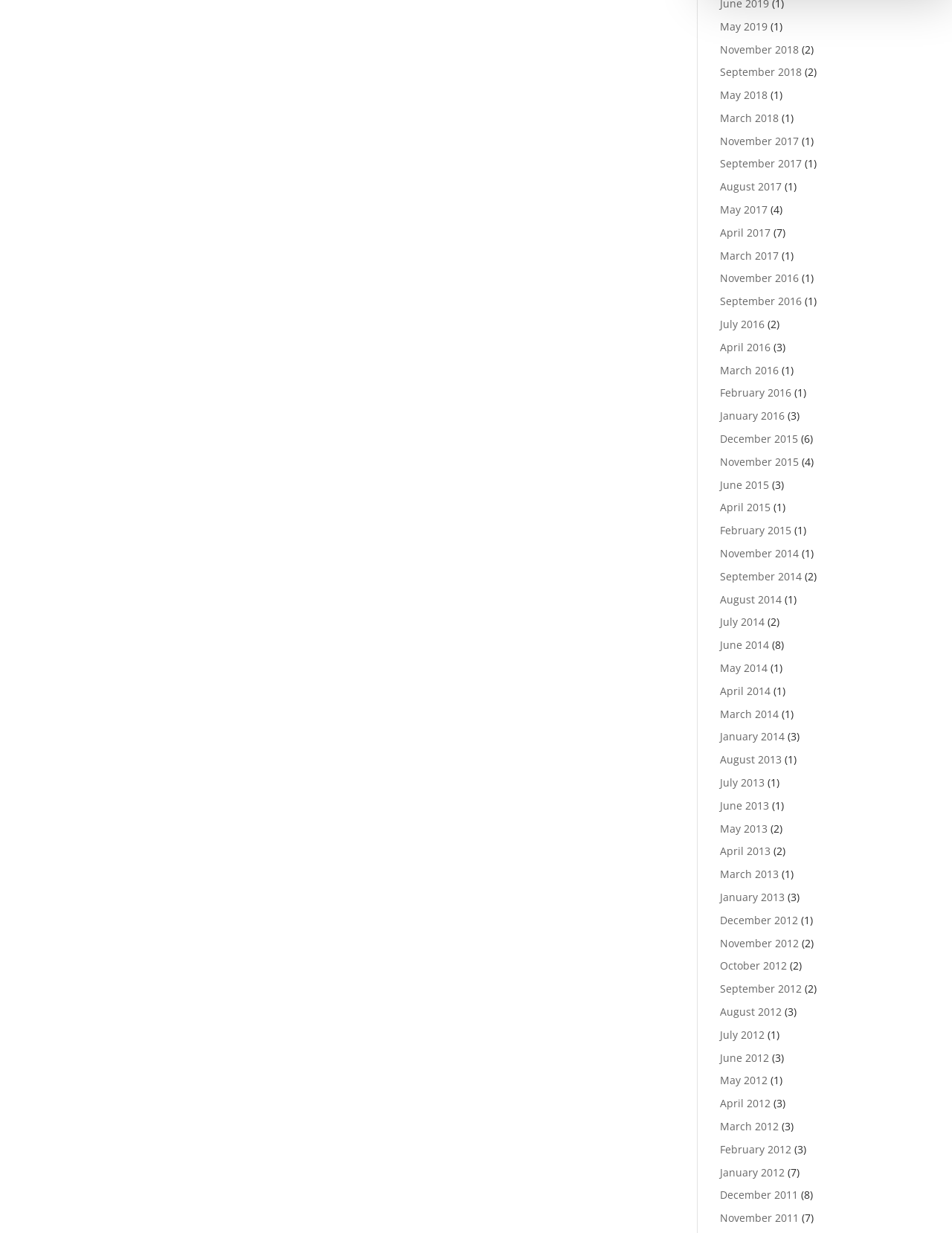Show the bounding box coordinates of the region that should be clicked to follow the instruction: "view January 2013."

[0.756, 0.722, 0.824, 0.733]